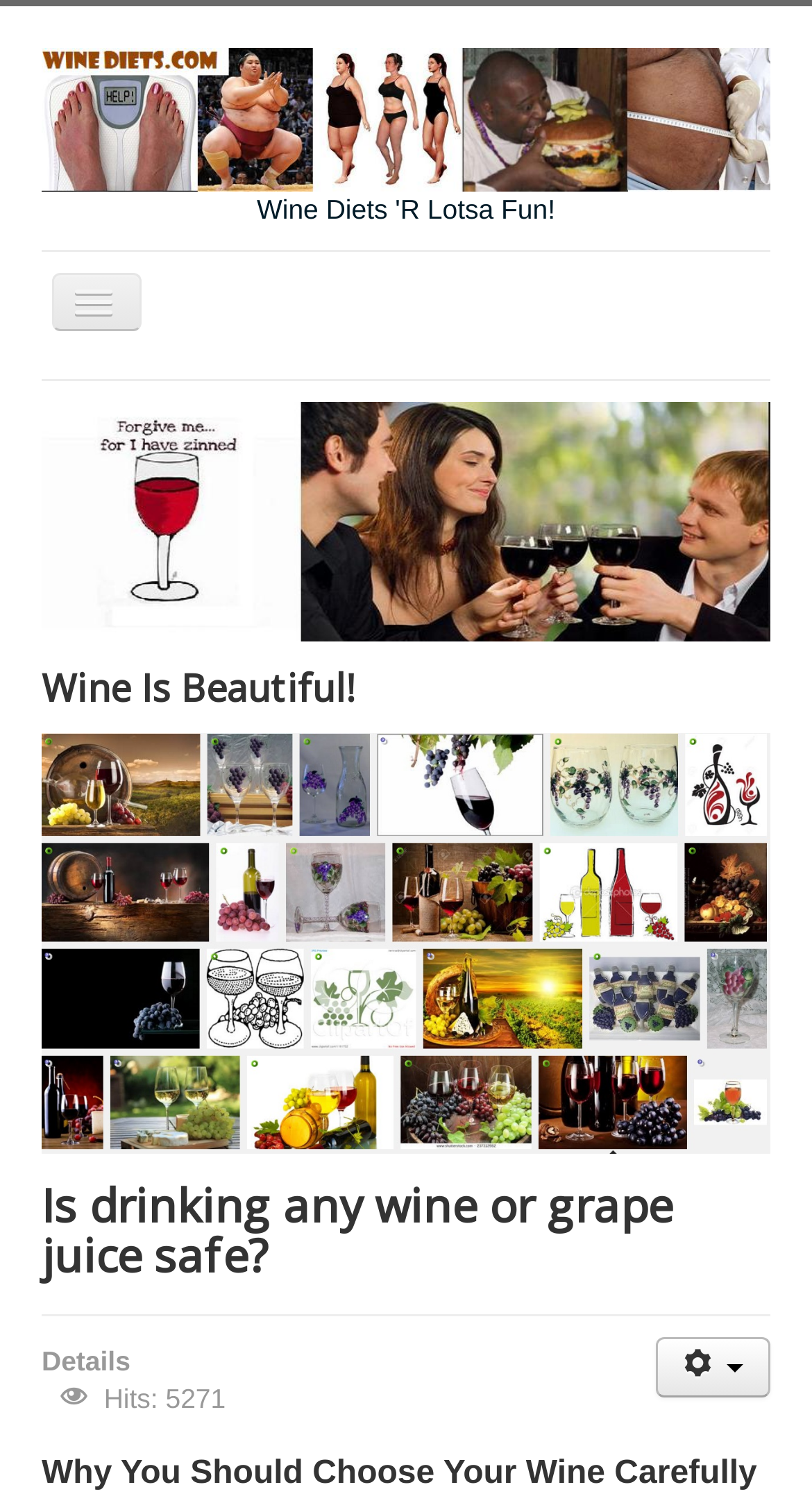Please locate the bounding box coordinates of the element that should be clicked to complete the given instruction: "Click on Wine Diets Work! link".

[0.051, 0.032, 0.949, 0.152]